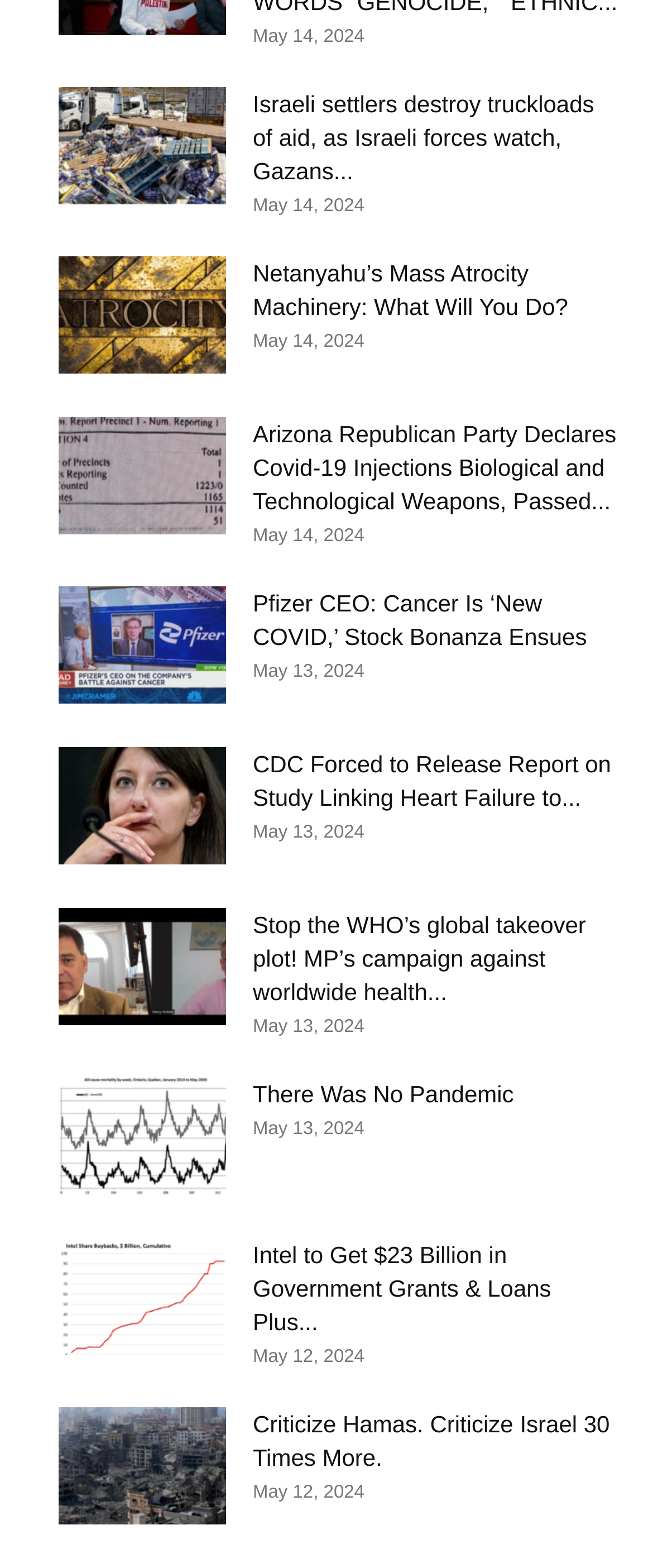Provide a single word or phrase to answer the given question: 
How many images are on this webpage?

15